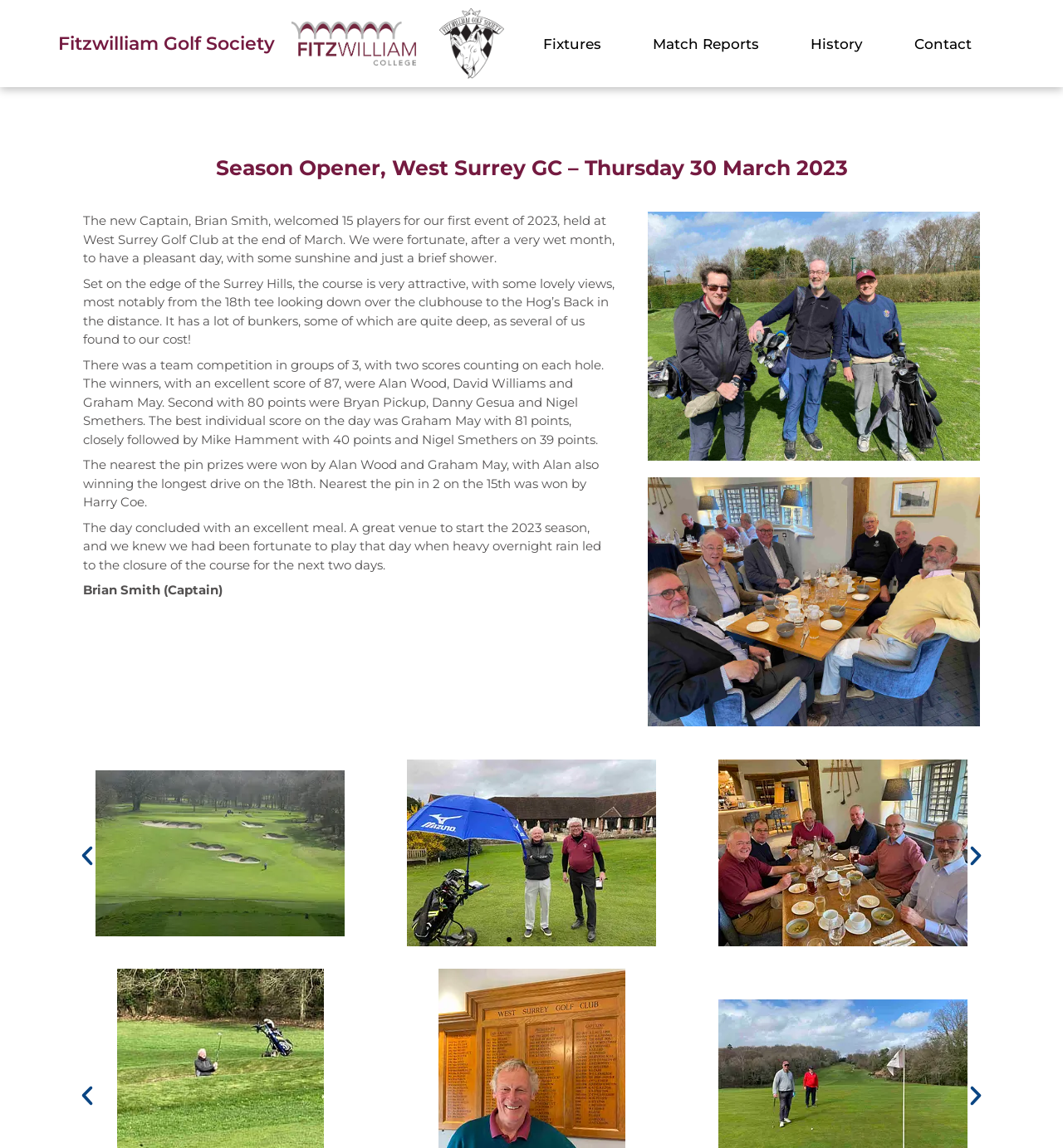Based on the image, provide a detailed and complete answer to the question: 
Who won the longest drive on the 18th hole?

The answer can be found in the fourth paragraph of the webpage, which states 'The nearest the pin prizes were won by Alan Wood and Graham May, with Alan also winning the longest drive on the 18th.'